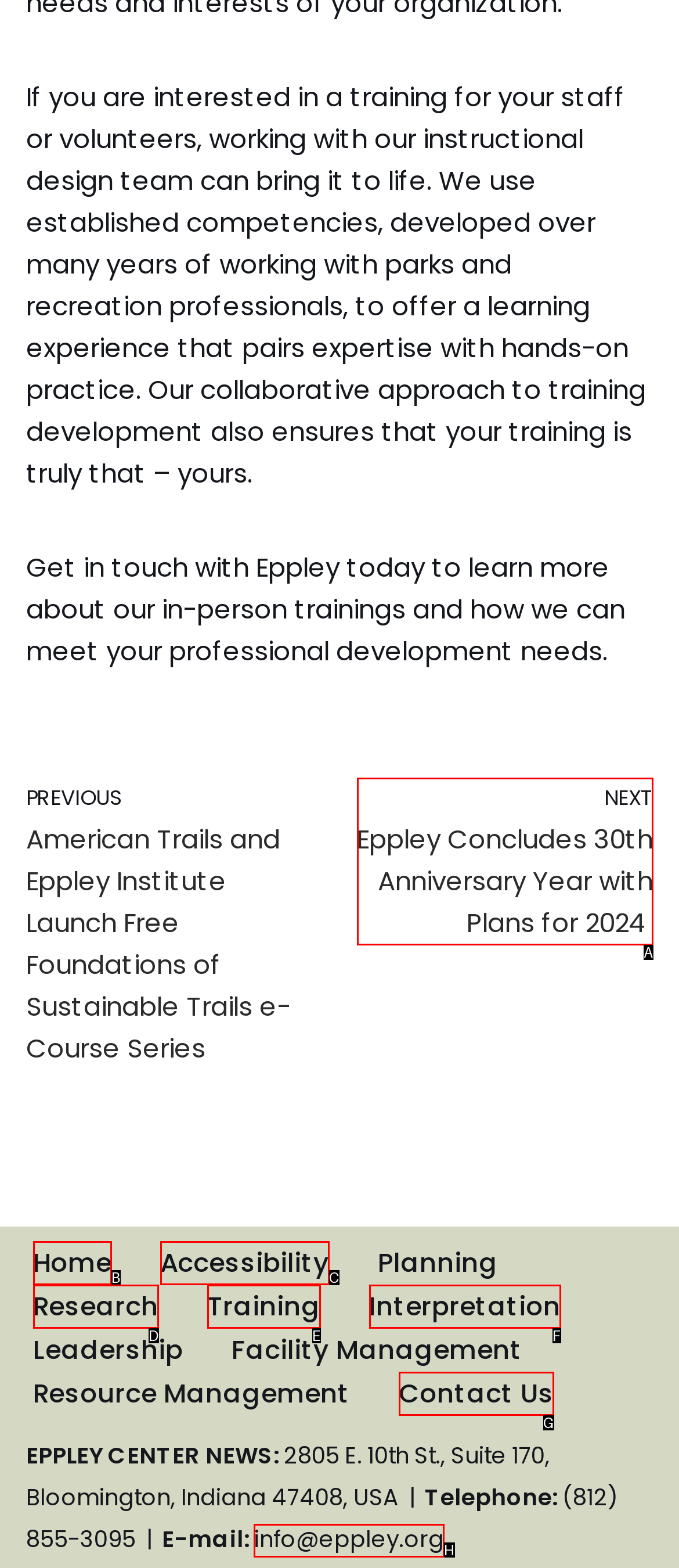Which letter corresponds to the correct option to complete the task: Contact Eppley via email?
Answer with the letter of the chosen UI element.

H